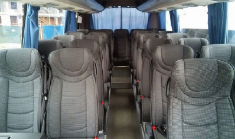Offer a detailed explanation of the image.

The image showcases the interior of a modern bus designed for passenger transport, featuring rows of comfortable, cushioned seats arranged neatly down either side of a central aisle. Each seat, upholstered in a dark fabric, provides a sense of privacy and comfort with its high-backed design. The interior is well-lit, highlighted by blue curtains that frame the windows, creating a welcoming atmosphere. This layout is ideal for sightseeing tours, long-distance travel, or group transportation services, reflecting the quality options available for bus reservations in Karlsruhe. The overall design emphasizes both functionality and passenger comfort, making it suitable for various travel needs.